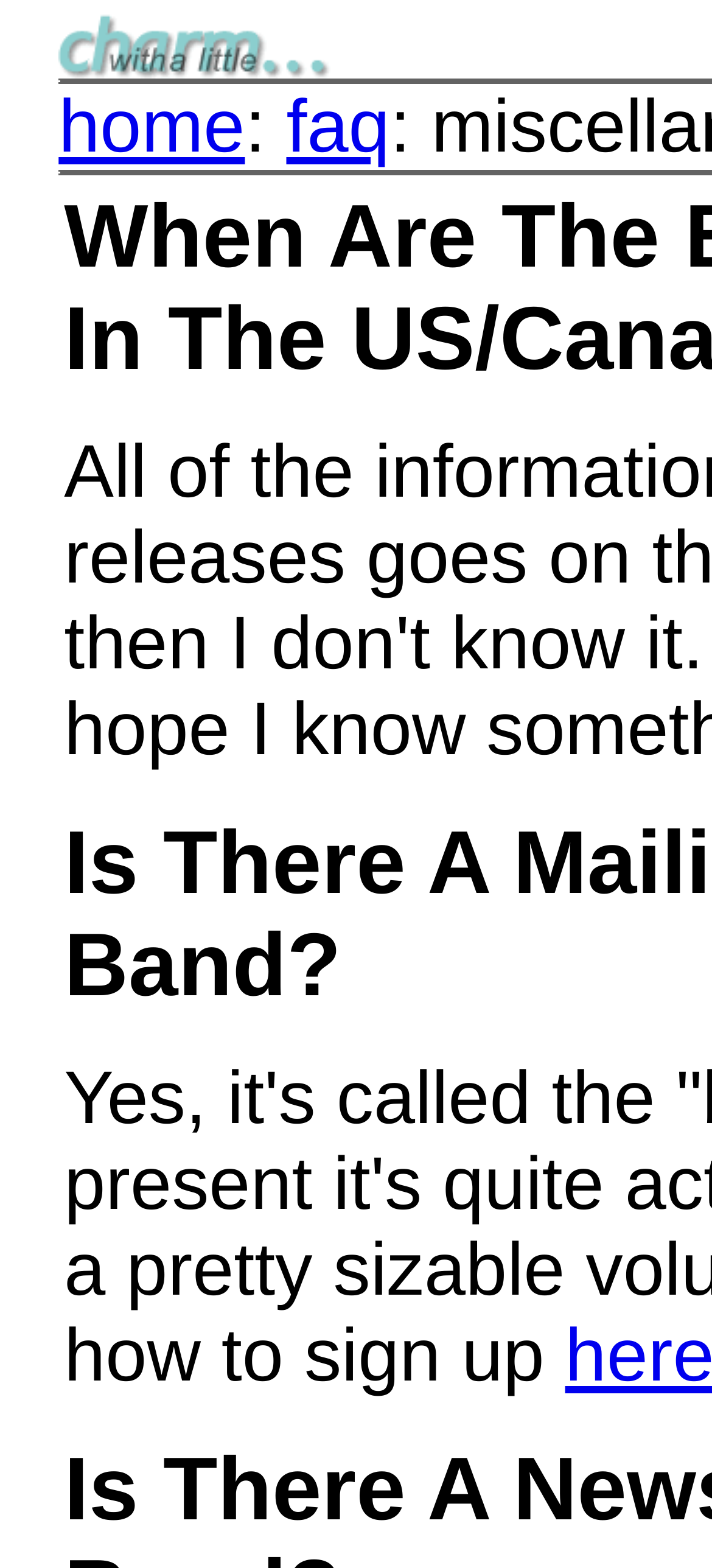Please determine the primary heading and provide its text.

When Are The Band Playing/Releasing In The US/Canada?